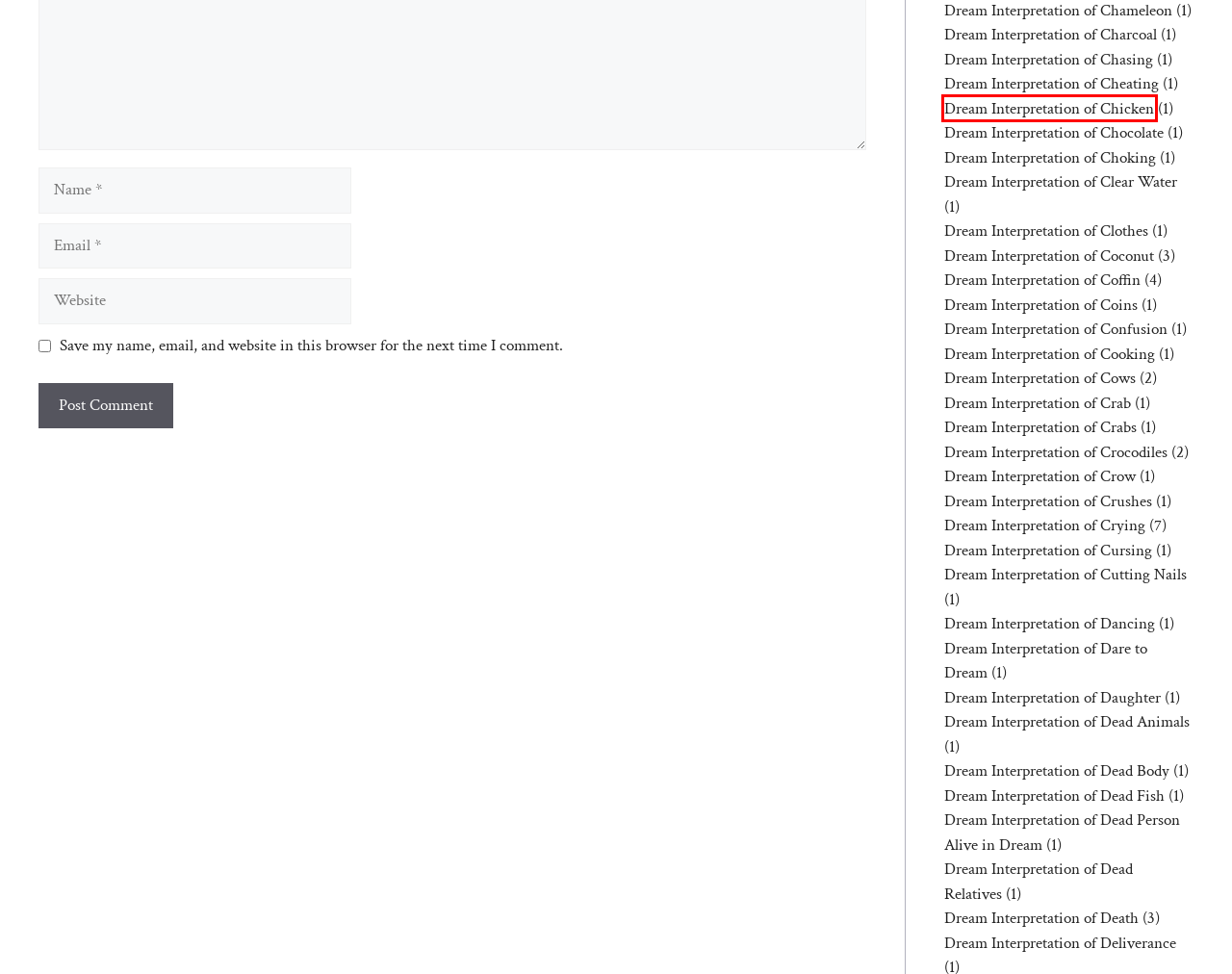Look at the given screenshot of a webpage with a red rectangle bounding box around a UI element. Pick the description that best matches the new webpage after clicking the element highlighted. The descriptions are:
A. Dream Interpretation of Dead Relatives Archives - Angela Karras
B. Dream Interpretation of Crabs Archives - Angela Karras
C. Dream Interpretation of Dead Animals Archives - Angela Karras
D. Dream Interpretation of Clothes Archives - Angela Karras
E. Dream Interpretation of Crow Archives - Angela Karras
F. Dream Interpretation of Death Archives - Angela Karras
G. Dream Interpretation of Chicken Archives - Angela Karras
H. Dream Interpretation of Dancing Archives - Angela Karras

G